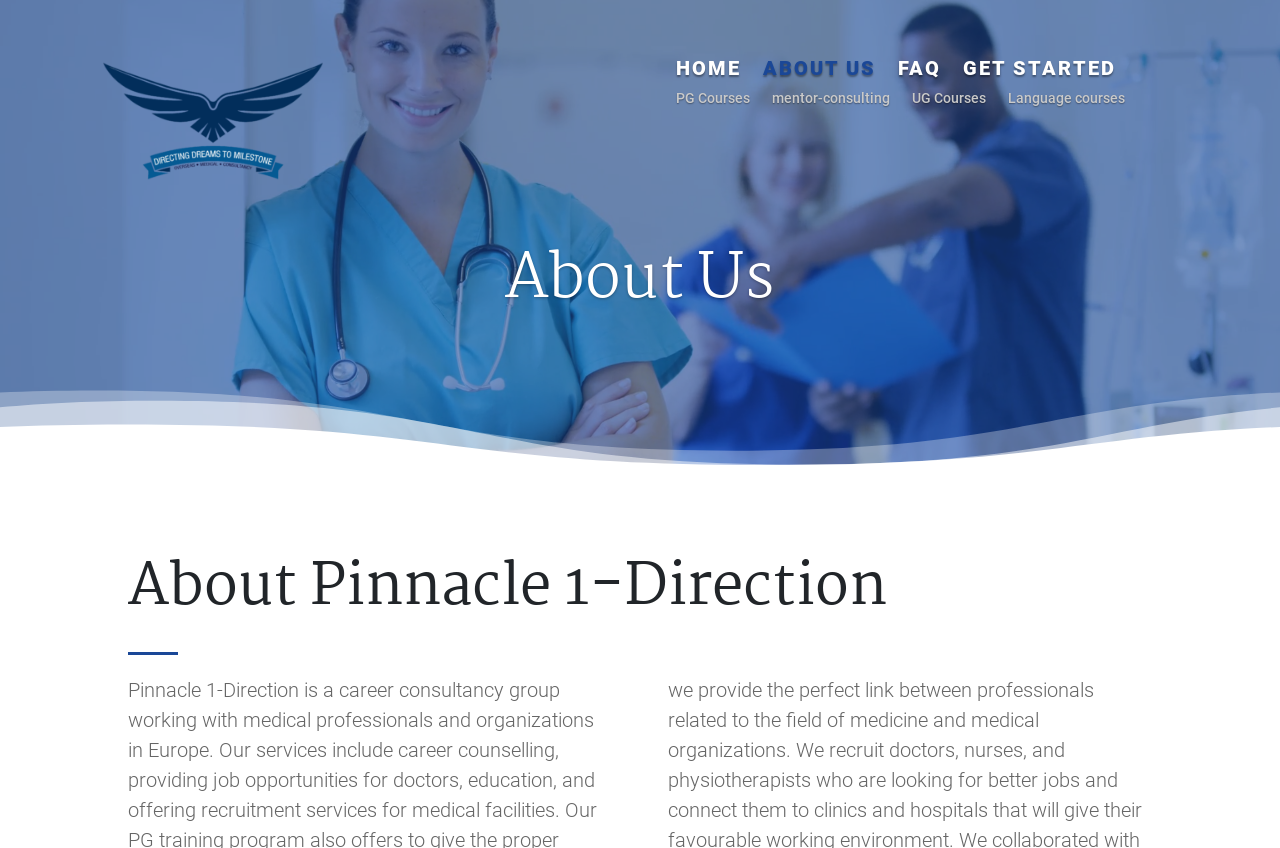Locate the bounding box coordinates of the item that should be clicked to fulfill the instruction: "read about us".

[0.13, 0.295, 0.87, 0.377]